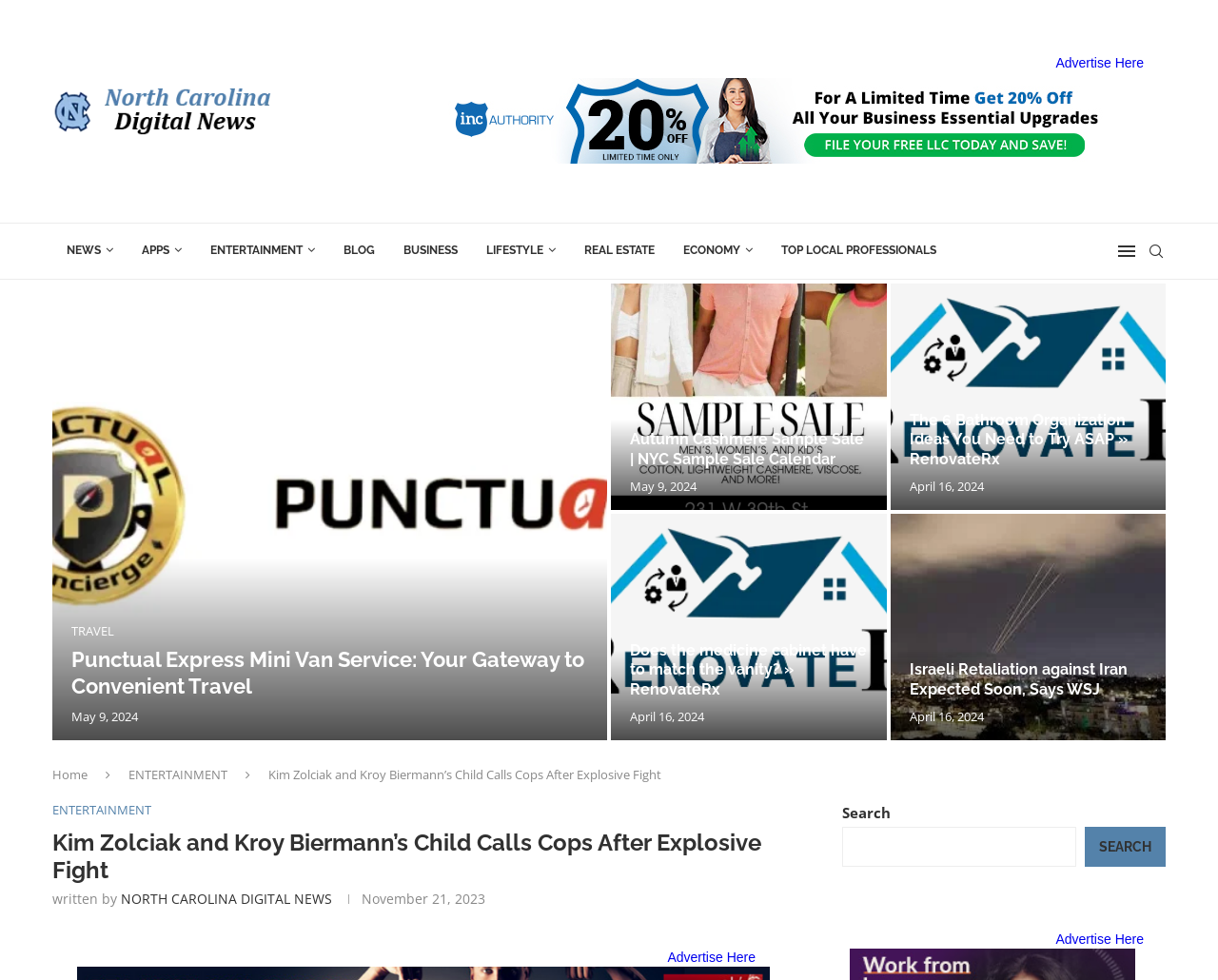What is the author of the article 'Kim Zolciak and Kroy Biermann’s Child Calls Cops After Explosive Fight'?
Using the information presented in the image, please offer a detailed response to the question.

I found the article 'Kim Zolciak and Kroy Biermann’s Child Calls Cops After Explosive Fight' and looked for the corresponding author information, which is 'written by NORTH CAROLINA DIGITAL NEWS'.